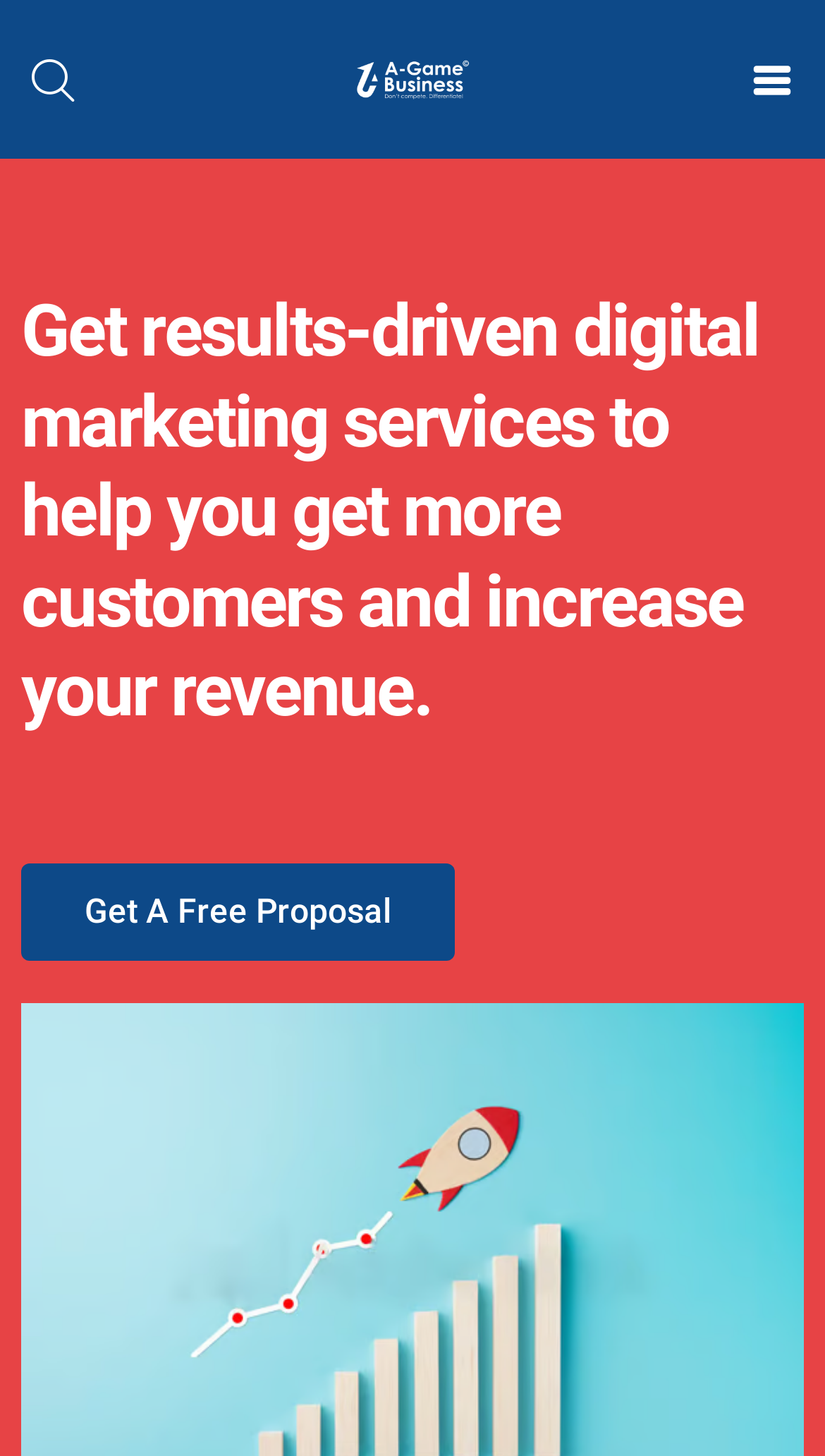Could you locate the bounding box coordinates for the section that should be clicked to accomplish this task: "Learn more about 'Digital Marketing Services'".

[0.055, 0.538, 0.701, 0.627]